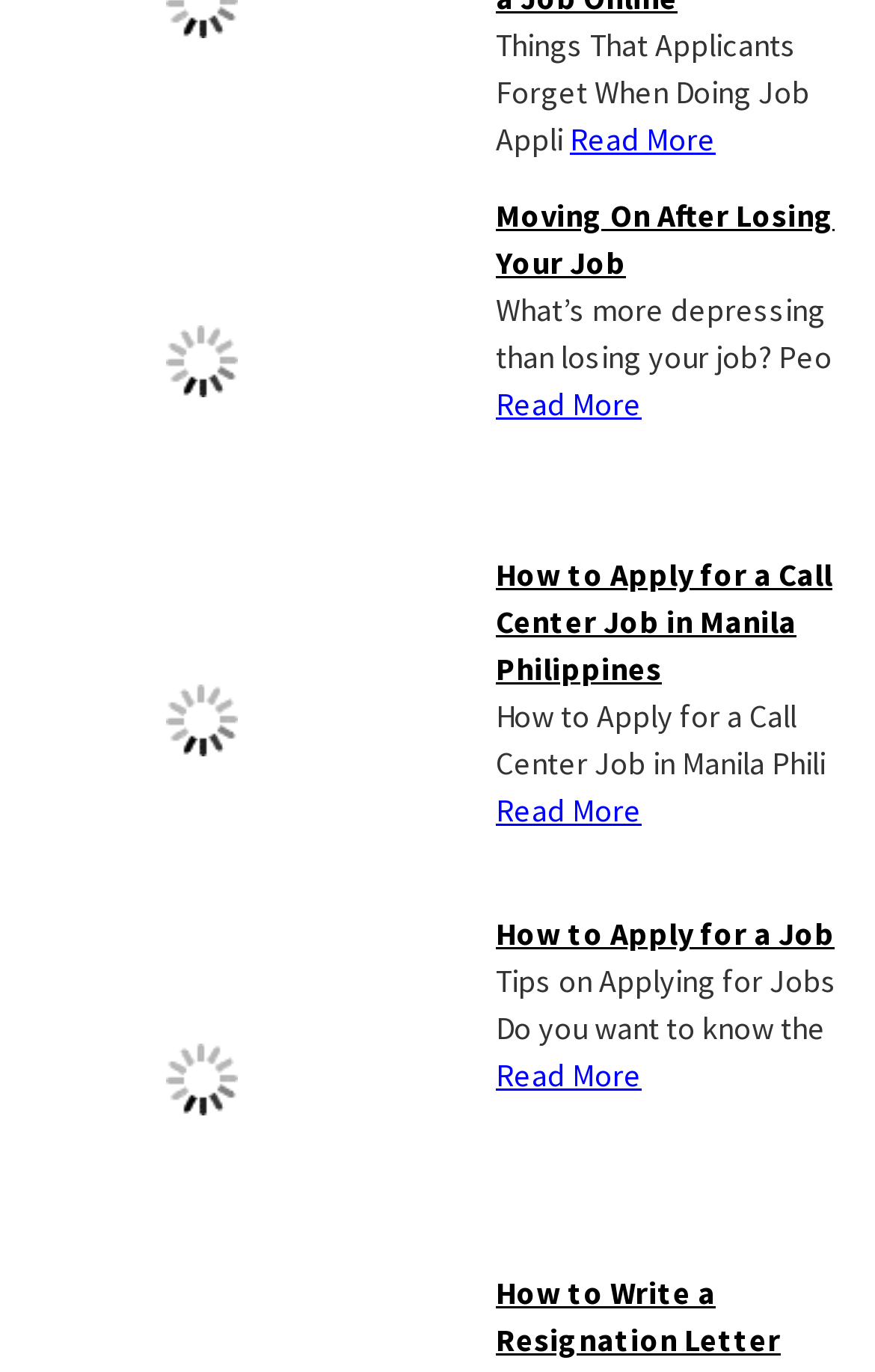How many job-related articles are on this page?
Refer to the screenshot and respond with a concise word or phrase.

7